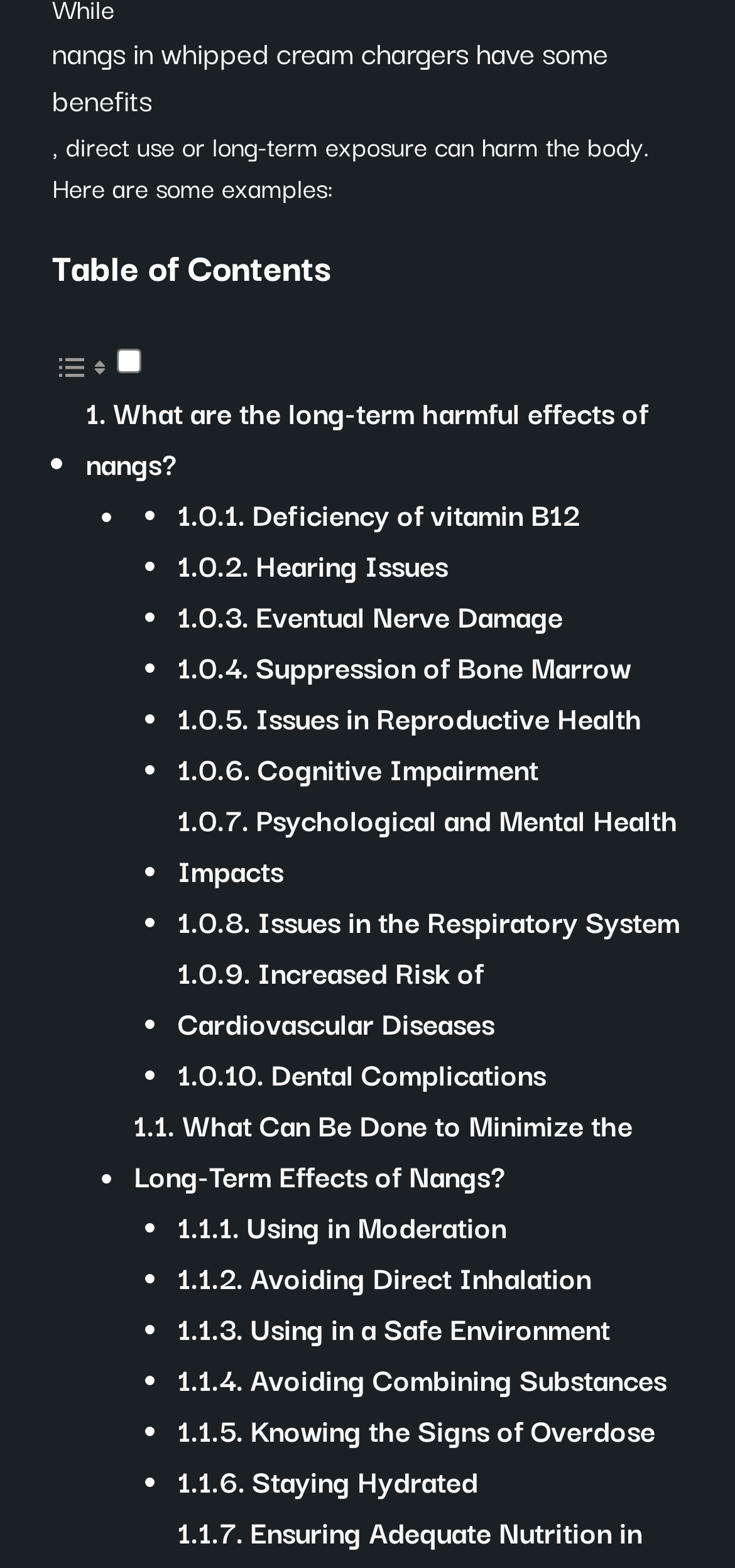Pinpoint the bounding box coordinates for the area that should be clicked to perform the following instruction: "Click on 'Using in Moderation'".

[0.242, 0.825, 0.707, 0.858]